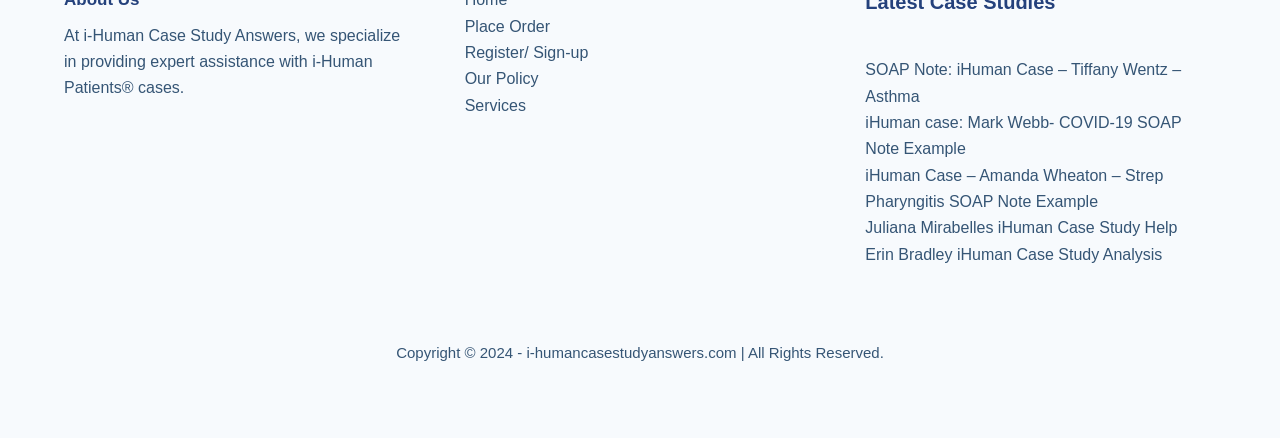Identify the bounding box coordinates for the element you need to click to achieve the following task: "view services". The coordinates must be four float values ranging from 0 to 1, formatted as [left, top, right, bottom].

[0.363, 0.221, 0.411, 0.26]